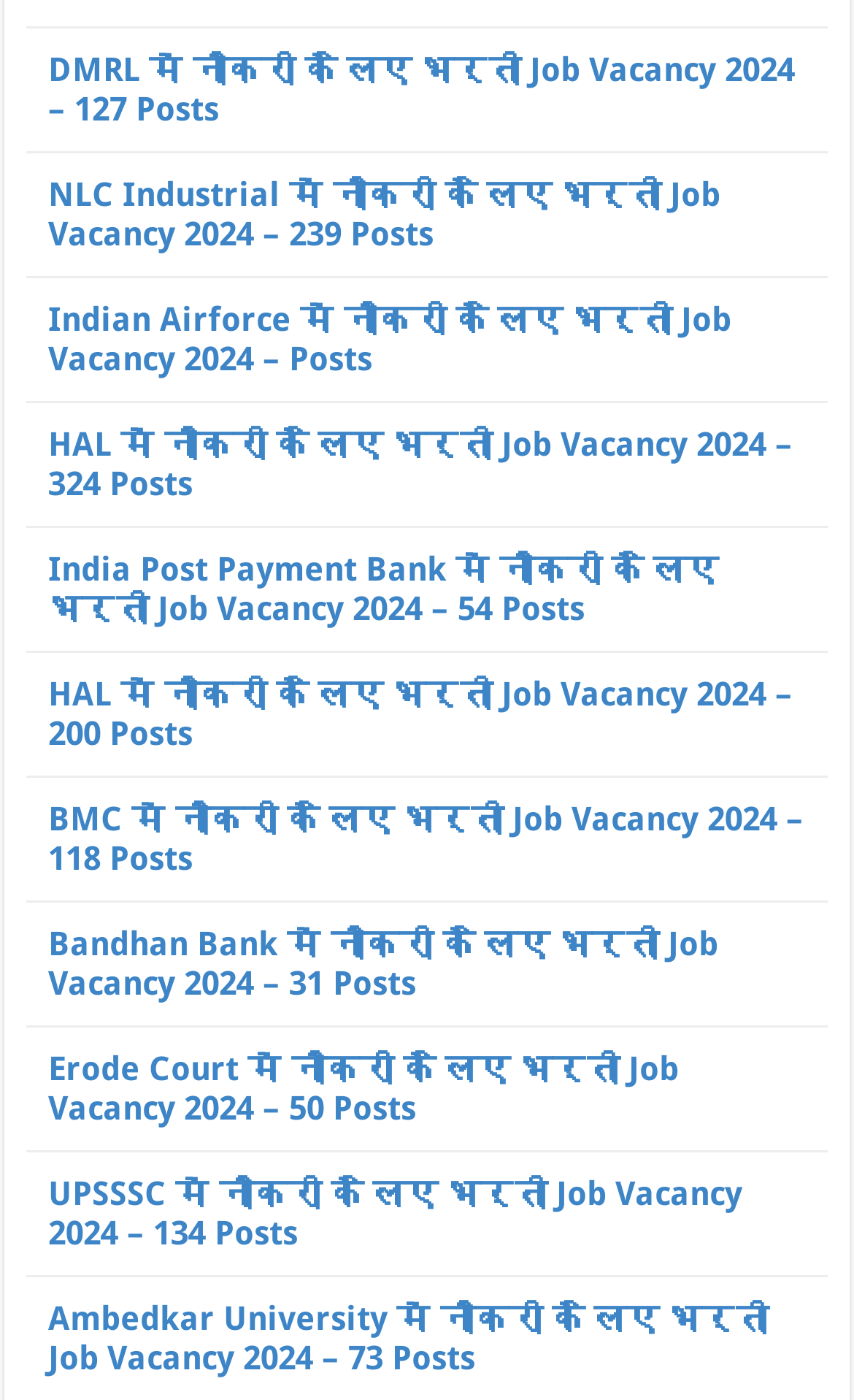Highlight the bounding box coordinates of the element that should be clicked to carry out the following instruction: "Apply for DMRL job vacancy". The coordinates must be given as four float numbers ranging from 0 to 1, i.e., [left, top, right, bottom].

[0.056, 0.036, 0.931, 0.093]